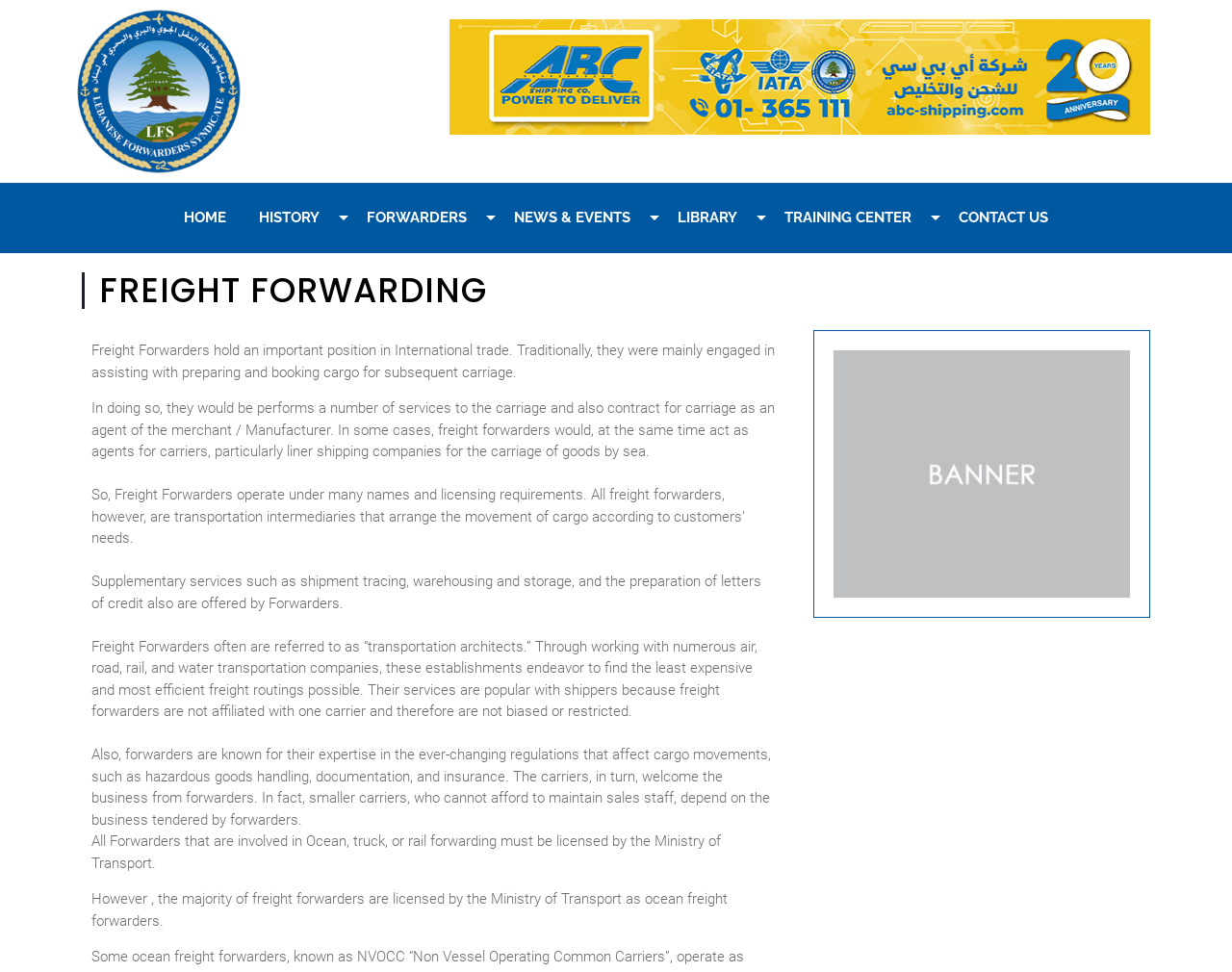Mark the bounding box of the element that matches the following description: "CONTACT US".

[0.778, 0.213, 0.851, 0.235]